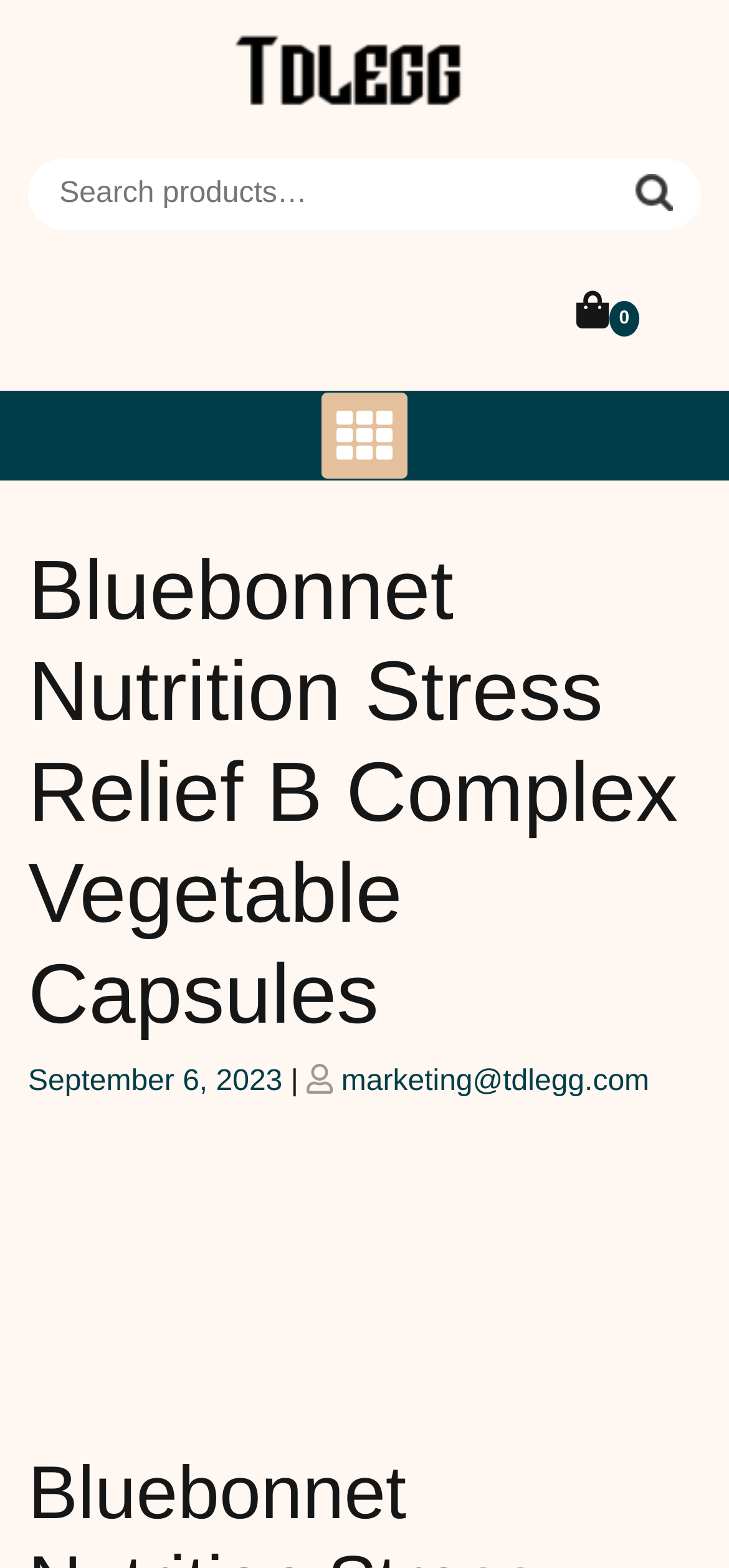Can I contact the author of the latest post?
Using the visual information, reply with a single word or short phrase.

Yes